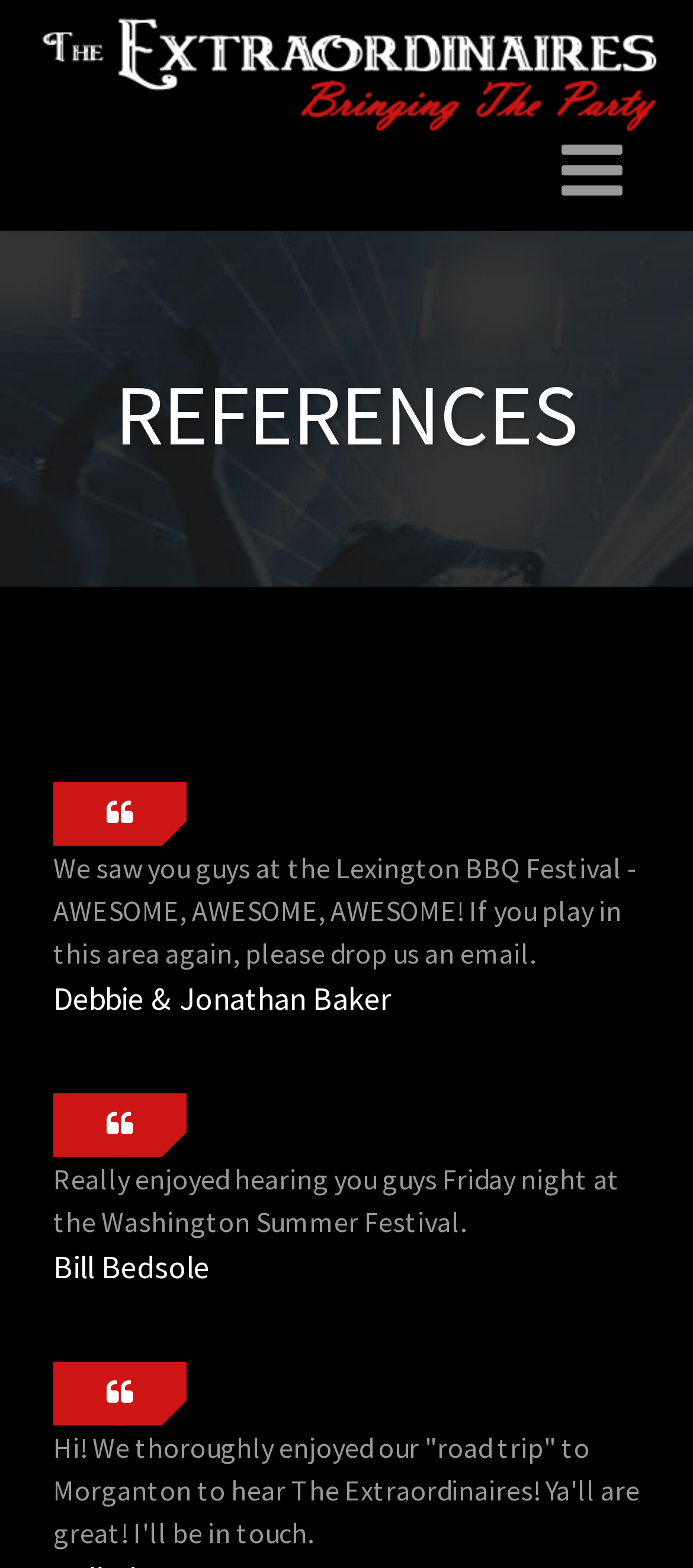What is the name of the band?
Give a one-word or short phrase answer based on the image.

The Extraordinaires